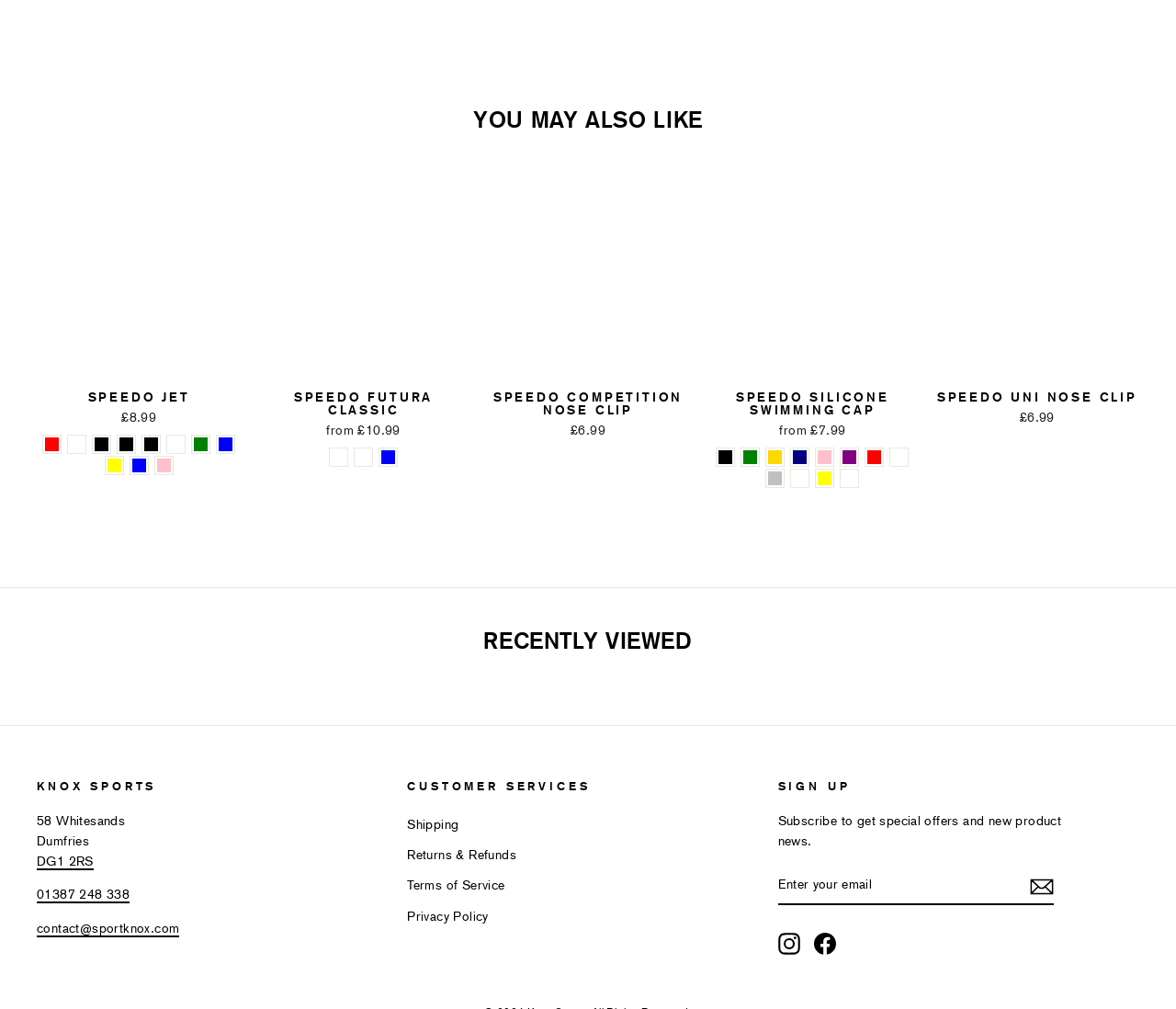Provide a single word or phrase answer to the question: 
What is the address of KNOX SPORTS?

58 Whitesands, Dumfries, DG1 2RS